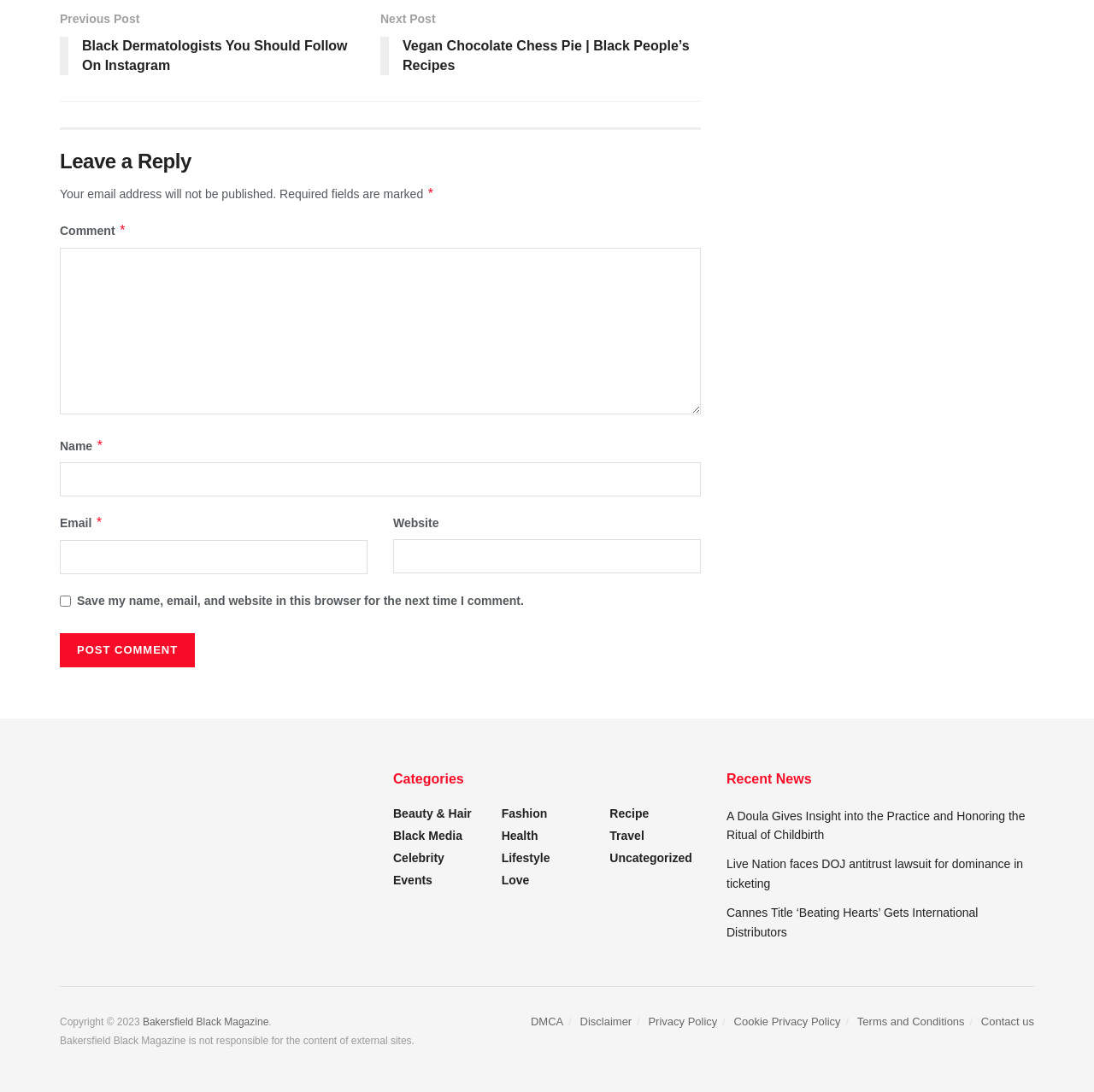What is the name of the magazine?
Please use the image to provide a one-word or short phrase answer.

Bakersfield Black Magazine